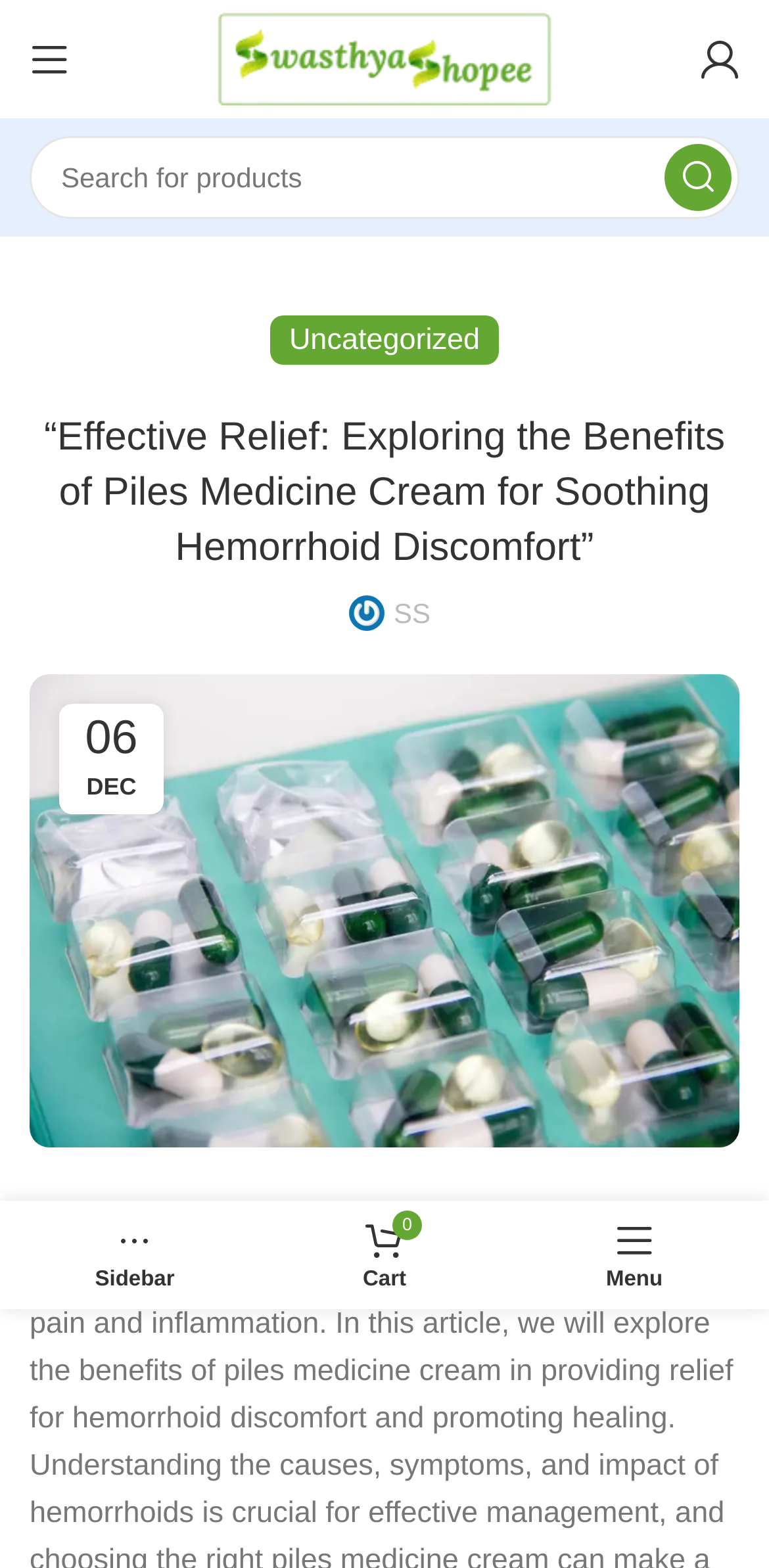Pinpoint the bounding box coordinates of the element to be clicked to execute the instruction: "Open sidebar".

[0.013, 0.772, 0.338, 0.829]